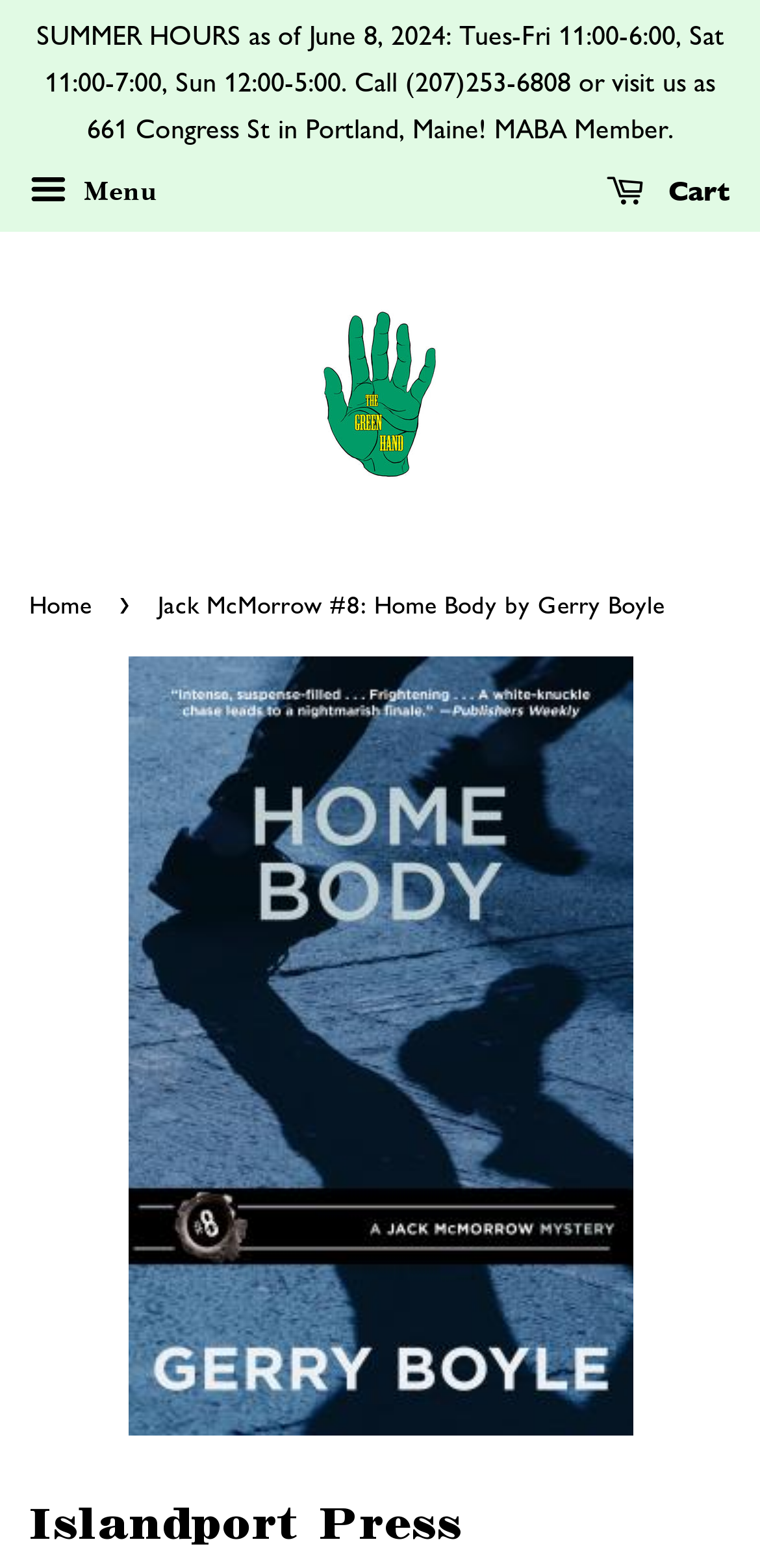Using the provided element description, identify the bounding box coordinates as (top-left x, top-left y, bottom-right x, bottom-right y). Ensure all values are between 0 and 1. Description: alt="Green Hand Bookshop"

[0.423, 0.197, 0.577, 0.305]